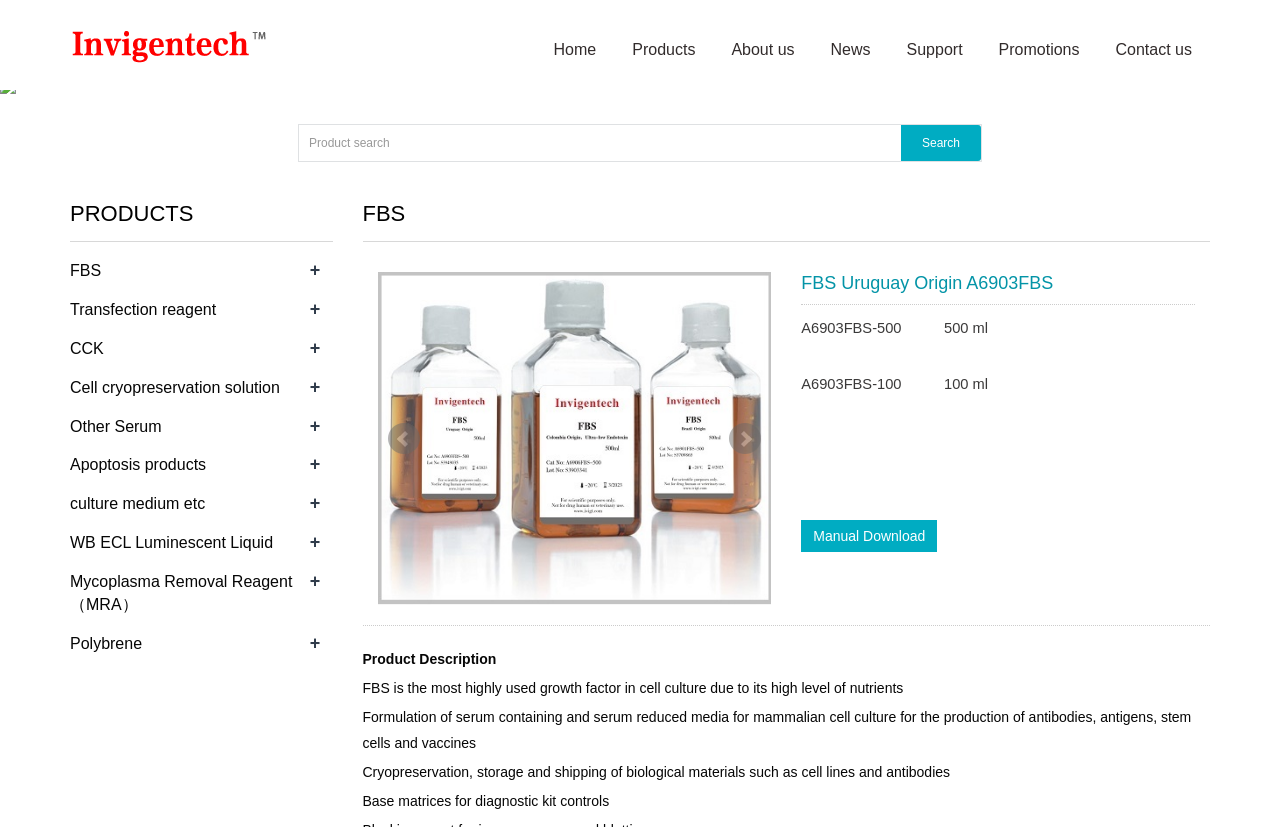Describe in detail what you see on the webpage.

The webpage is about FBS Uruguay Origin A6903FBS-FBS-Invigentech, a product or company related to cell culture and biotechnology. At the top, there is a logo image and a link on the left side, followed by a navigation menu with links to Home, Products, About us, News, Support, Promotions, and Contact us. Below the navigation menu, there is a search bar with a textbox and a search button.

On the left side, there is a section with a heading "FBS" and a list of links to various products, including FBS, Transfection reagent, CCK, Cell cryopreservation solution, Other Serum, Apoptosis products, culture medium, WB ECL Luminescent Liquid, Mycoplasma Removal Reagent, and Polybrene. Each product link has a "+" symbol next to it.

On the right side, there is a section with a heading "FBS Uruguay Origin A6903FBS" and a table with two rows, each containing information about a product, including its name and description. Below the table, there is a link to "Manual Download".

Further down, there is a section with a heading "Product Description" and a series of paragraphs describing the product's features and applications, including its use in cell culture, cryopreservation, and diagnostic kit controls.

At the bottom, there are links to "Prev" and "Next" pages, suggesting that this is a product page with multiple pages of information.